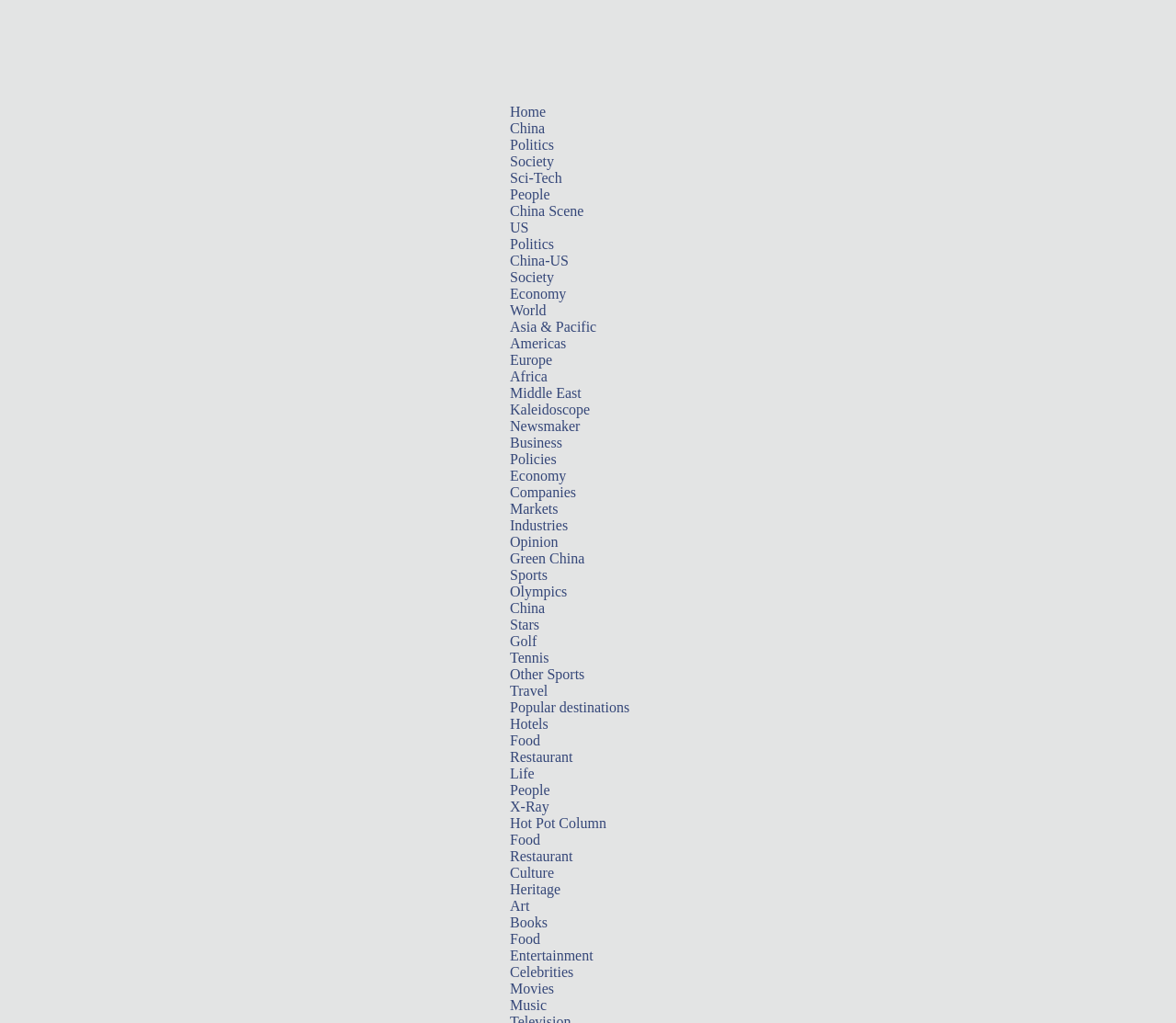Provide the bounding box for the UI element matching this description: "Restaurant".

[0.434, 0.829, 0.487, 0.845]